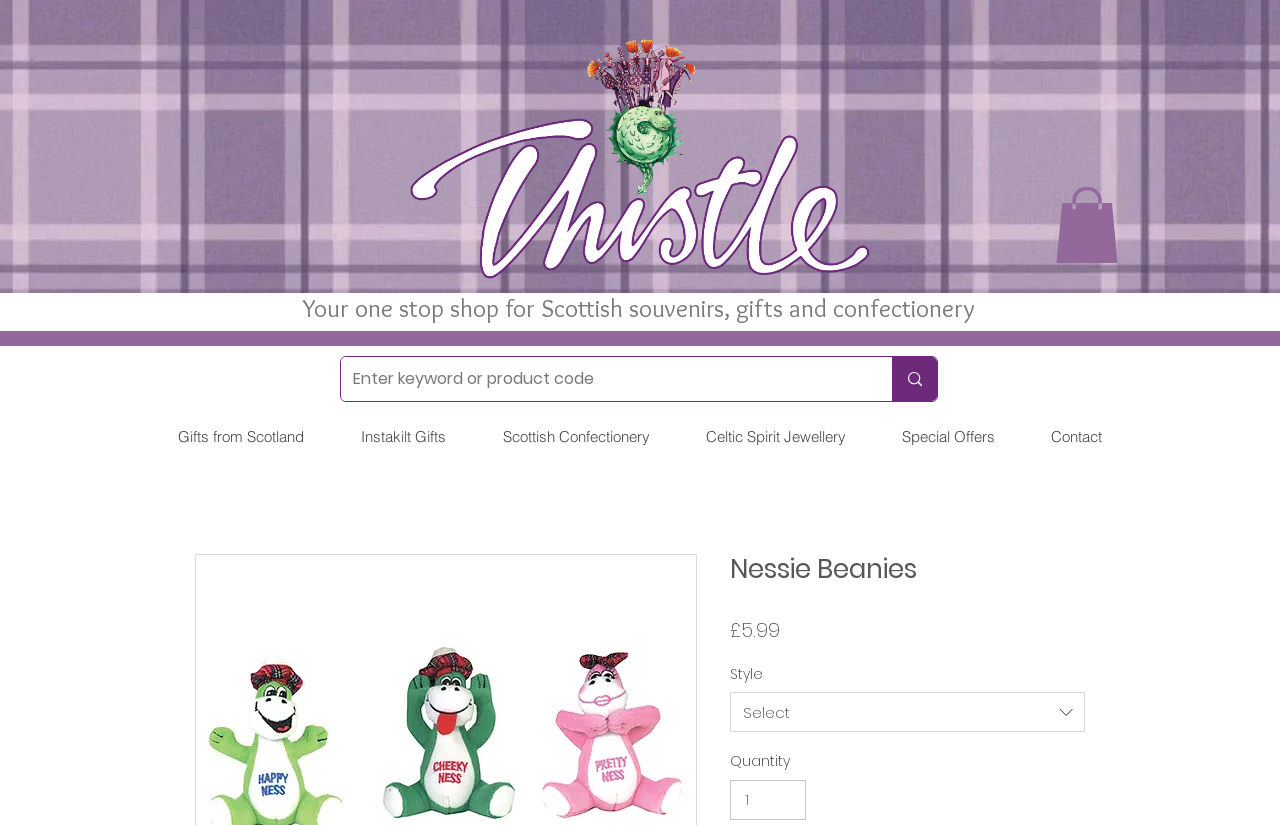Create a detailed summary of the webpage's content and design.

This webpage is about Nessie Beanies, a type of small plush toy. At the top left, there is a button with a logo and text "Thistle Products, Scottish, Souvenirs, Gifts, Confectionery, Jewellery, wholesaler, scotland," accompanied by an image. To the right of this button, there is another button with no text, accompanied by an image.

Below these buttons, there is a static text "Your one stop shop for Scottish souvenirs, gifts and confectionery" that spans across the top half of the page. Underneath this text, there is a heading "Nessie Beanies" followed by the price "£5.99" and a label "Price". 

To the right of the price, there is a dropdown listbox labeled "Style" with a "Select" option. Below the listbox, there is a label "Quantity" followed by a spinbutton to input the quantity.

On the top right, there is a navigation menu labeled "Site" with links to various categories such as "Gifts from Scotland", "Instakilt Gifts", "Scottish Confectionery", "Celtic Spirit Jewellery", "Special Offers", and "Contact".

In the middle of the page, there is a search function with a searchbox labeled "Enter keyword or product code" and a button with a magnifying glass icon.